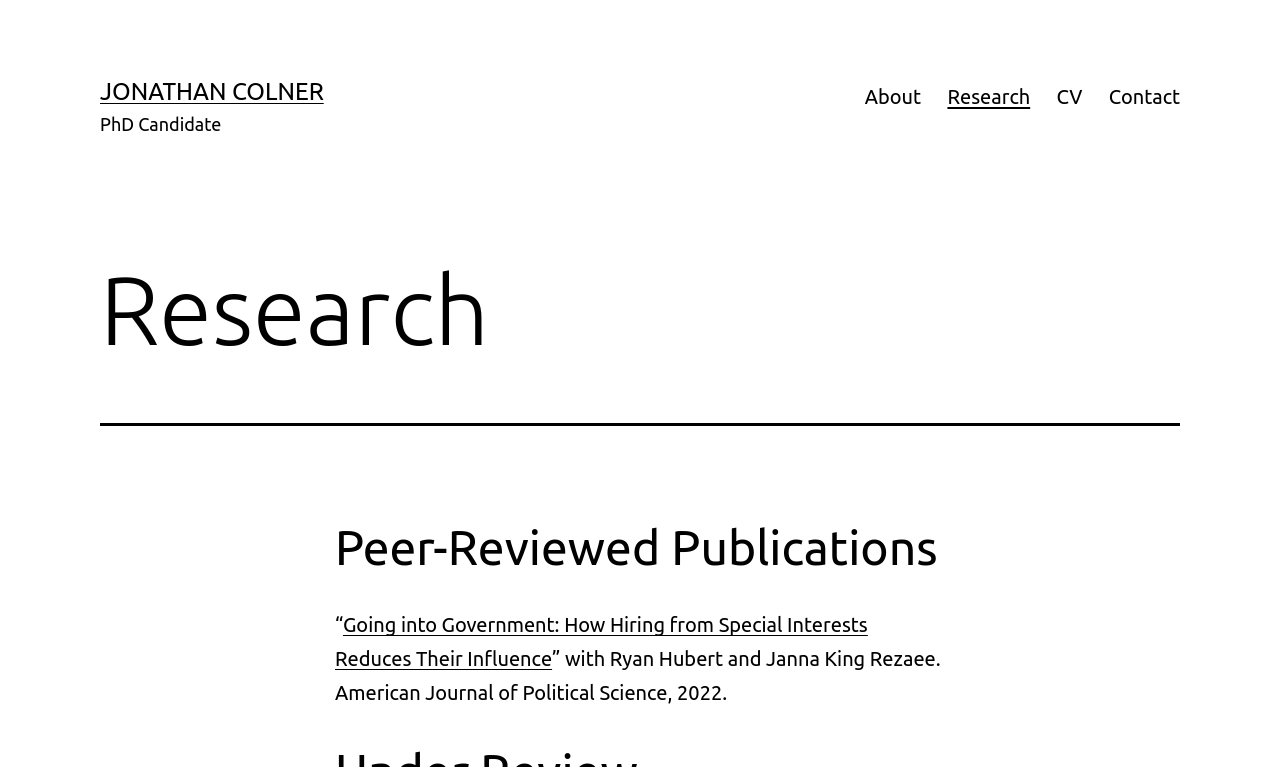What is the journal name of the research publication?
Answer the question in a detailed and comprehensive manner.

The journal name of the research publication can be found in a static text element, which is a child of the 'Peer-Reviewed Publications' heading element. The journal name is part of the publication details, which include the year 2022.